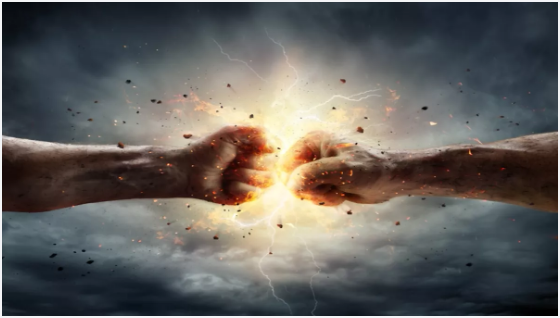What is symbolized by the bright bursts of light and sparks?
Answer the question in as much detail as possible.

The bright bursts of light and sparks surrounding the point of impact are reminiscent of a cosmic explosion, symbolizing conflict and the struggle between traditional data centers and cloud technologies.